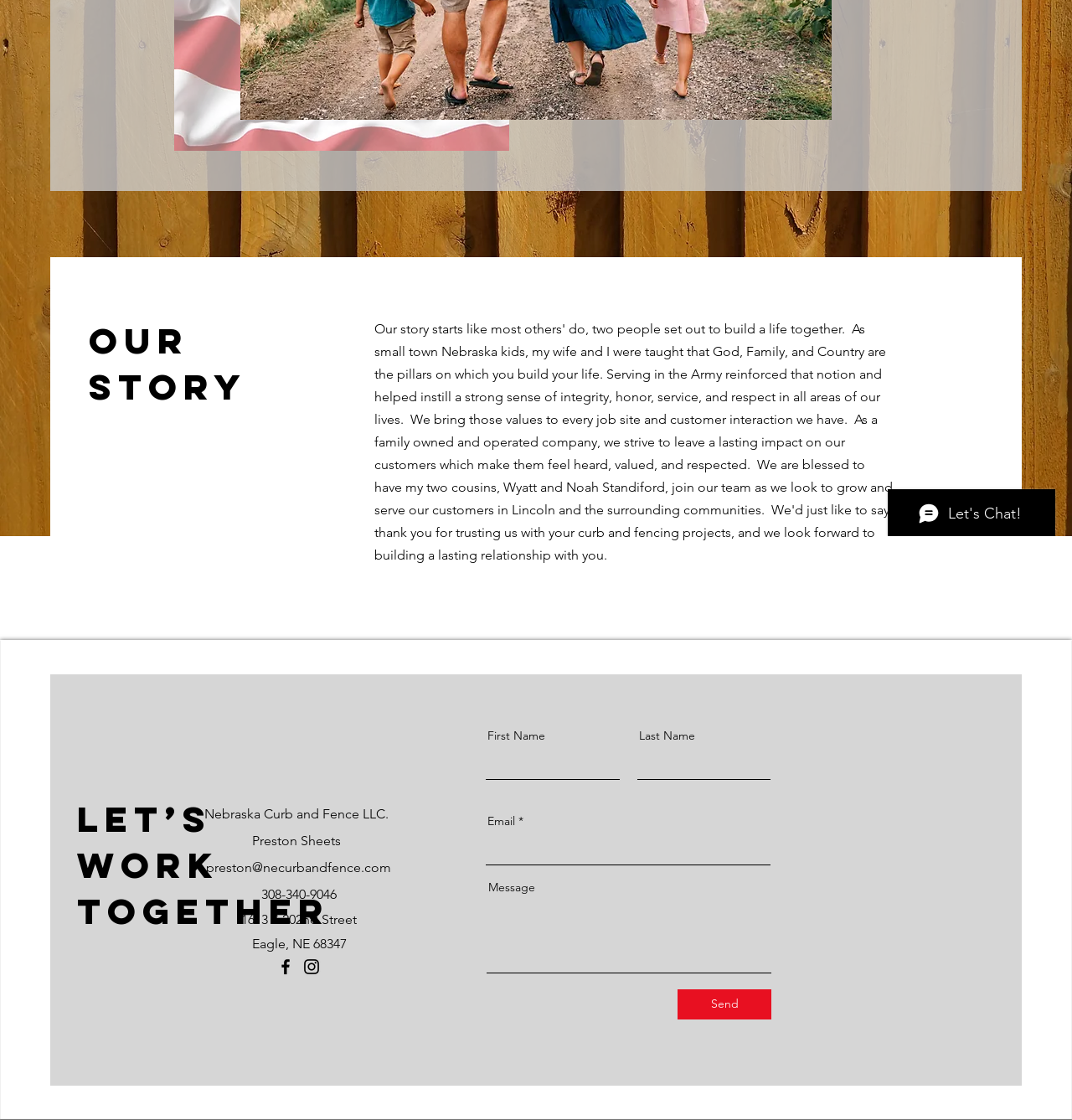Find the bounding box coordinates for the UI element that matches this description: "Send".

[0.632, 0.883, 0.72, 0.91]